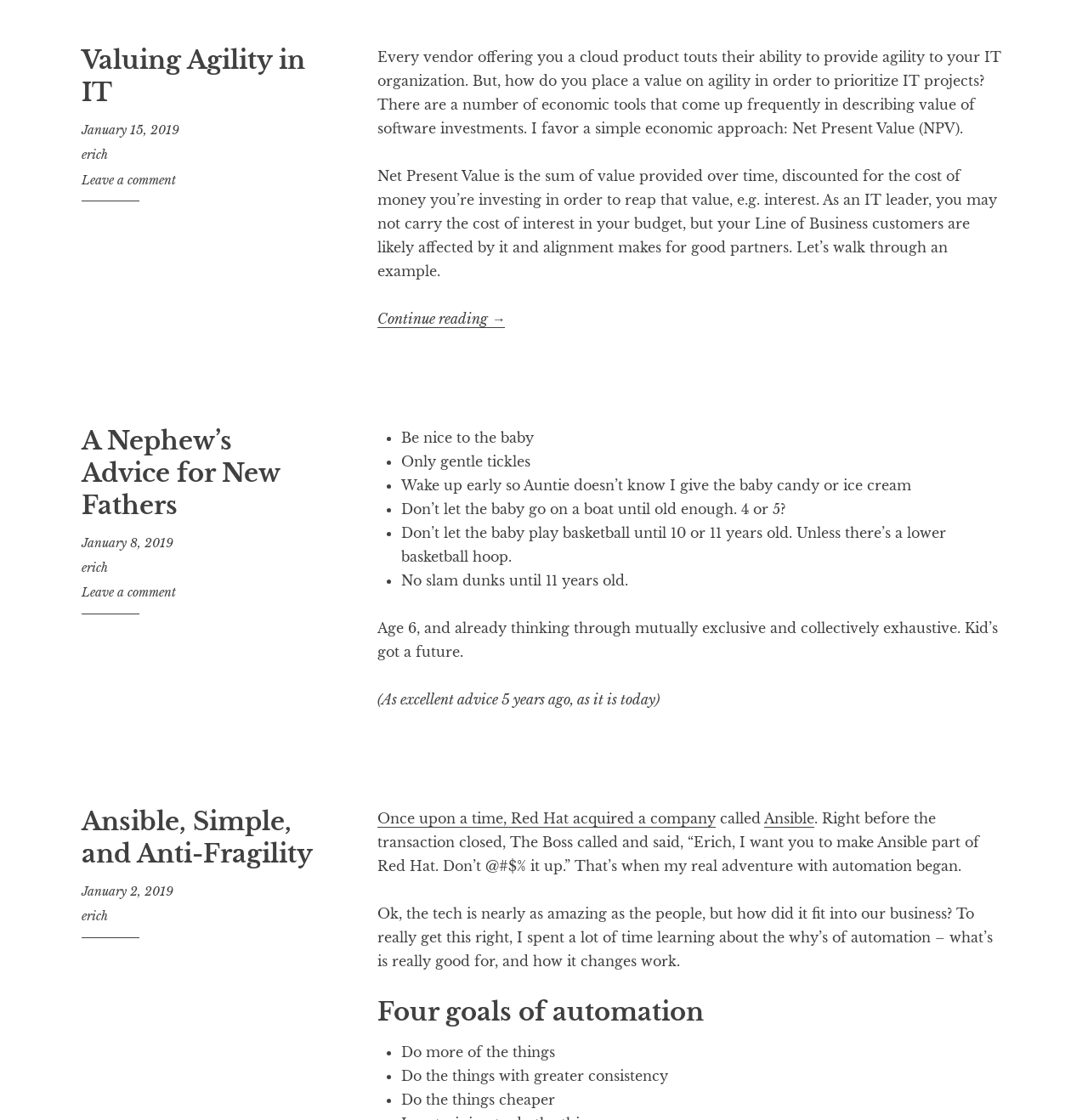Who is the author of the second article?
Please give a detailed and elaborate explanation in response to the question.

I found the author of the second article by looking at the link element with the text 'erich' inside the second article element, which is likely to be the author's name.